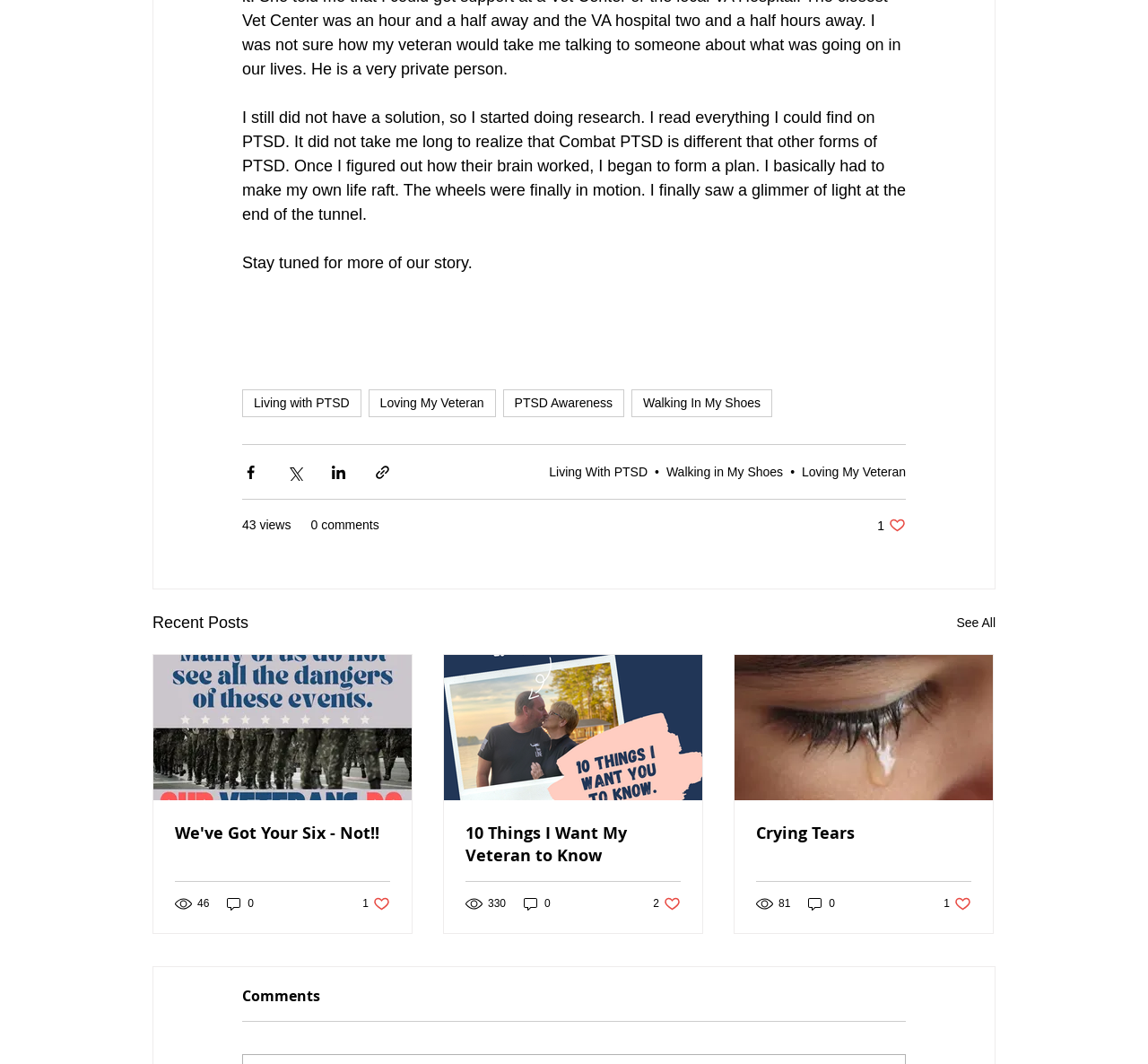What is the topic of the story?
Please answer the question as detailed as possible.

Based on the text 'I still did not have a solution, so I started doing research. I read everything I could find on PTSD.', it is clear that the story is about the author's experience with Post-Traumatic Stress Disorder (PTSD).